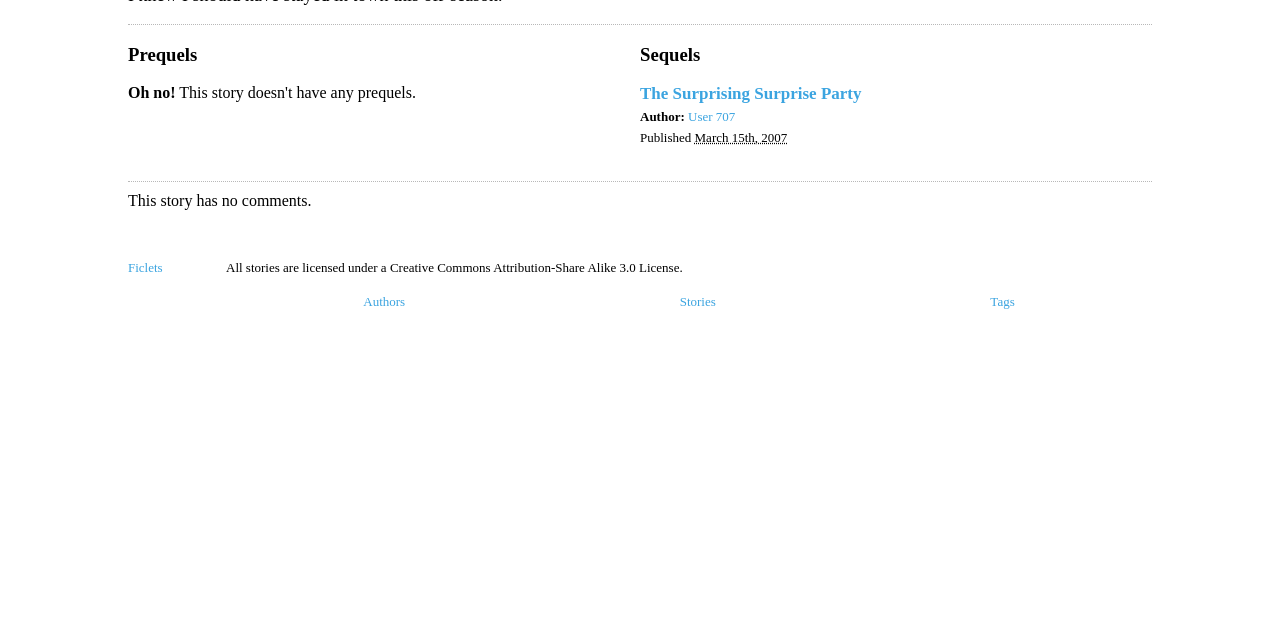Identify the bounding box for the element characterized by the following description: "The Surprising Surprise Party".

[0.5, 0.132, 0.673, 0.161]